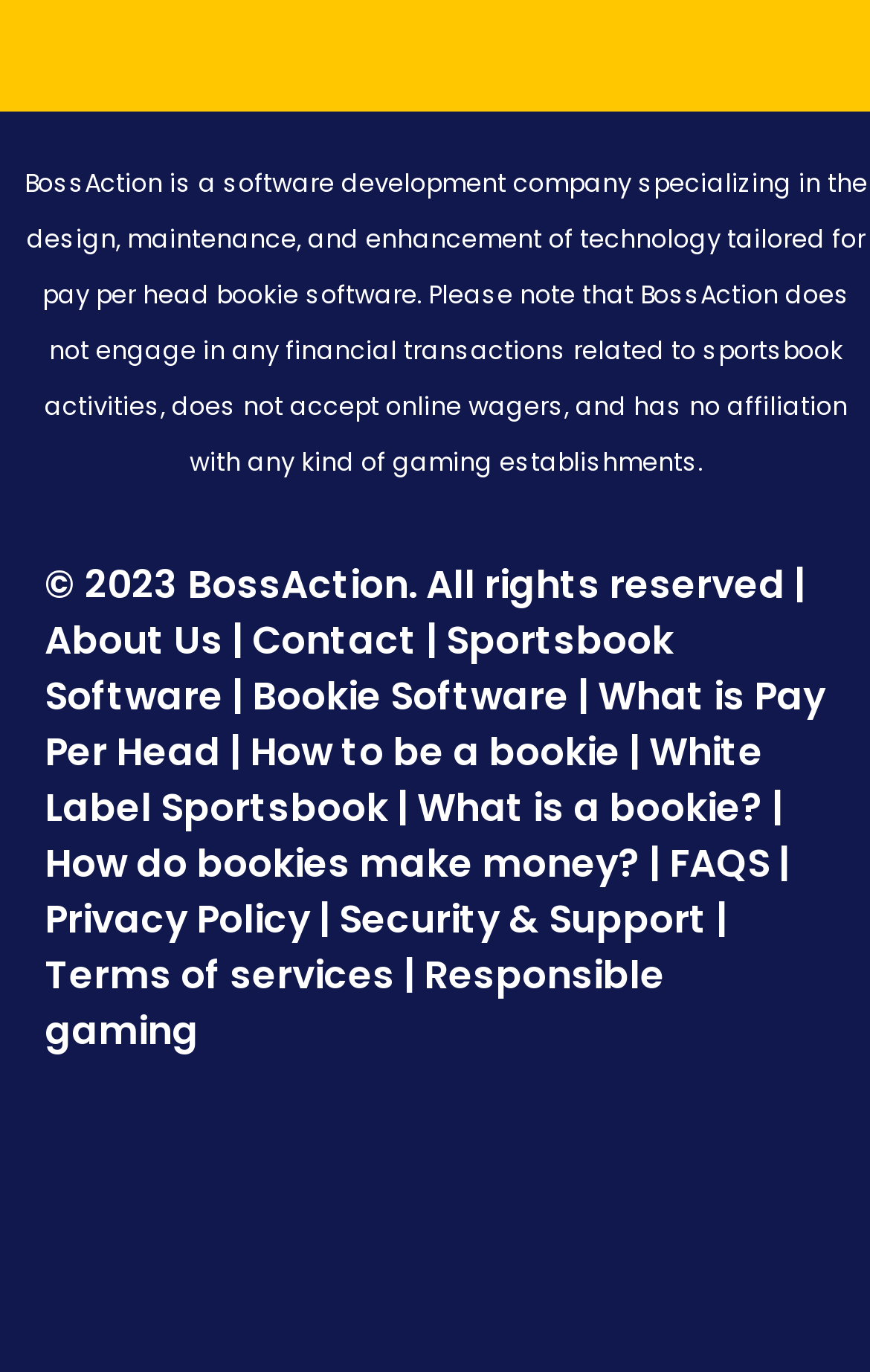Highlight the bounding box coordinates of the element that should be clicked to carry out the following instruction: "Click on About Us". The coordinates must be given as four float numbers ranging from 0 to 1, i.e., [left, top, right, bottom].

[0.051, 0.446, 0.256, 0.485]